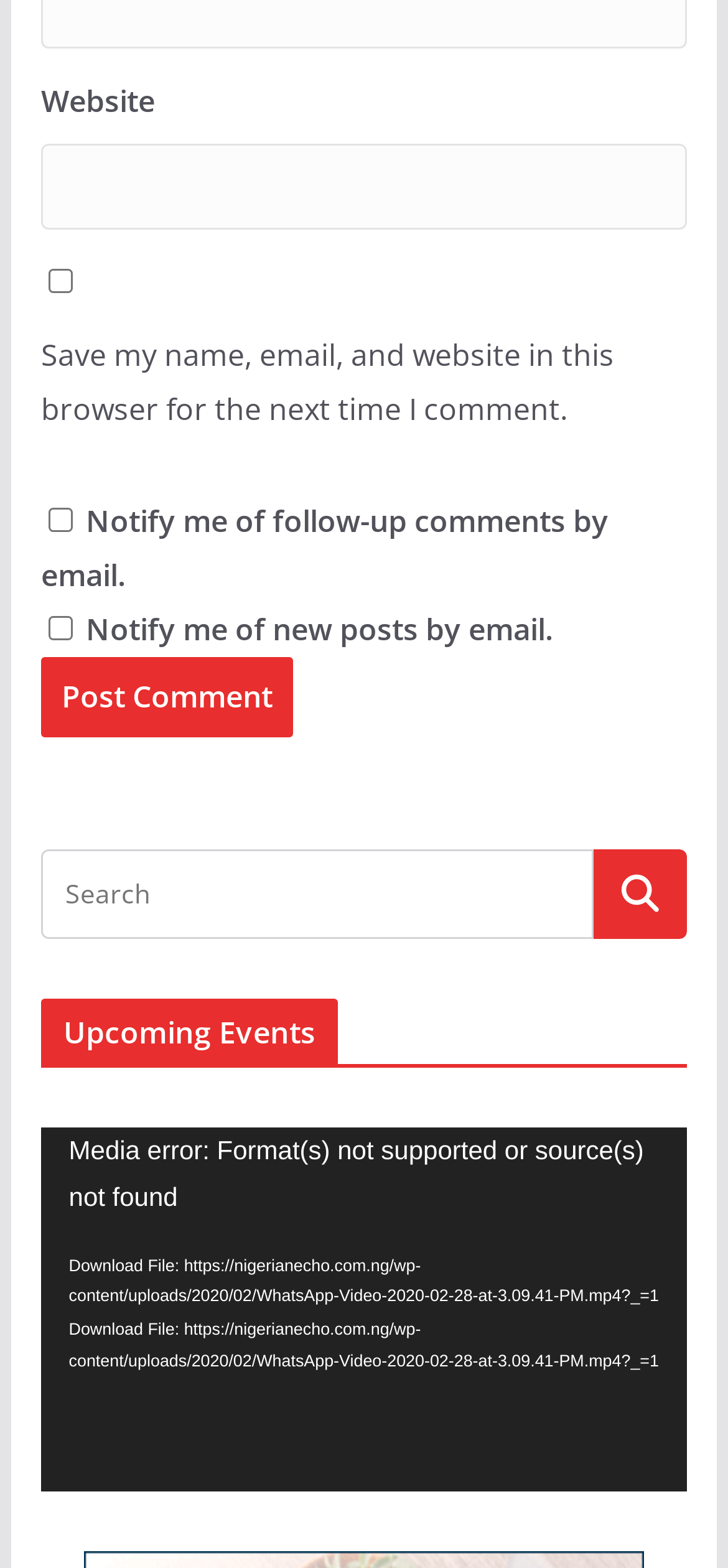Please determine the bounding box coordinates for the element that should be clicked to follow these instructions: "Search for something".

[0.056, 0.541, 0.816, 0.599]